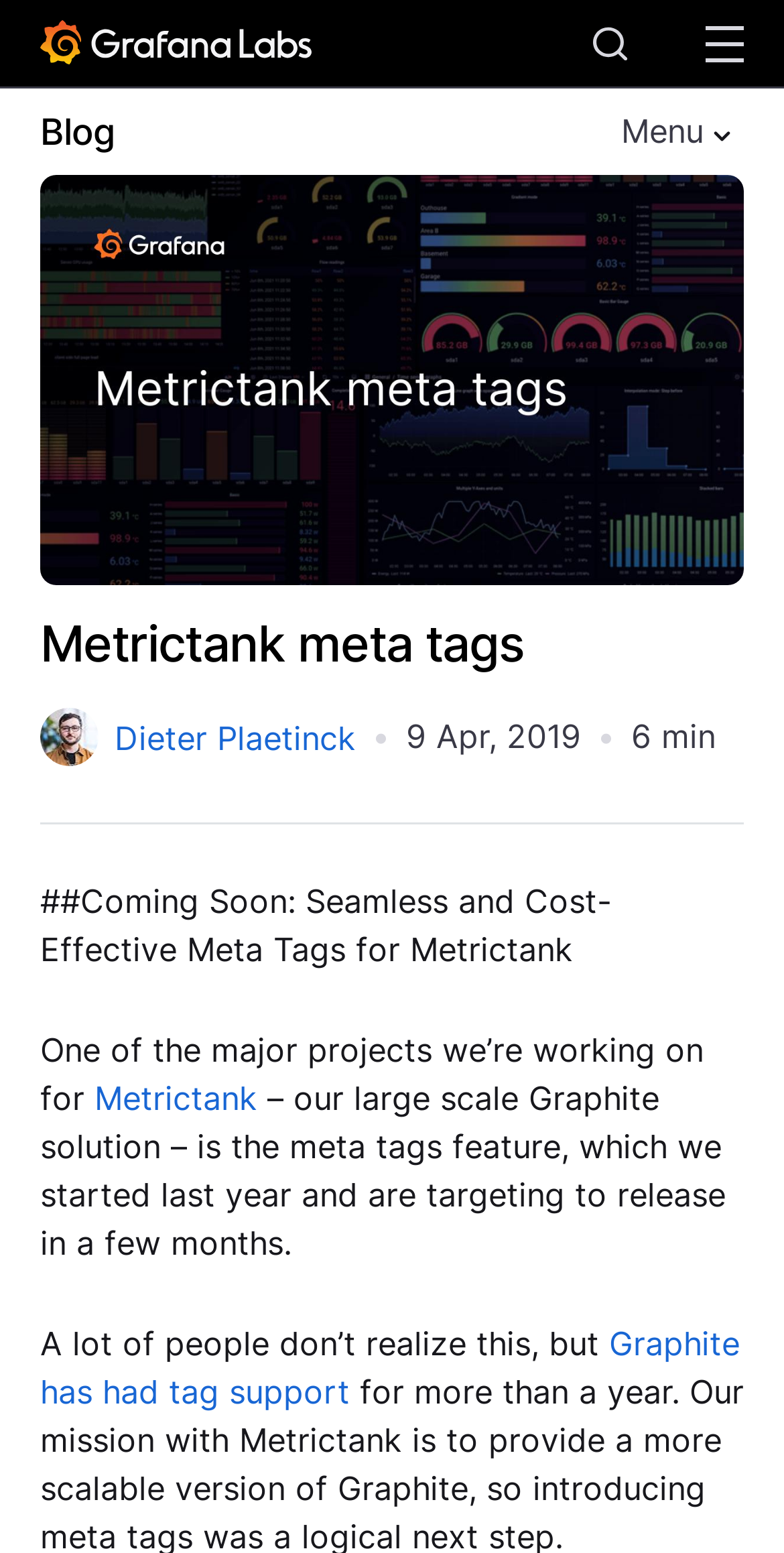Locate the bounding box coordinates of the clickable part needed for the task: "Learn more about open source projects".

[0.122, 0.262, 0.919, 0.303]